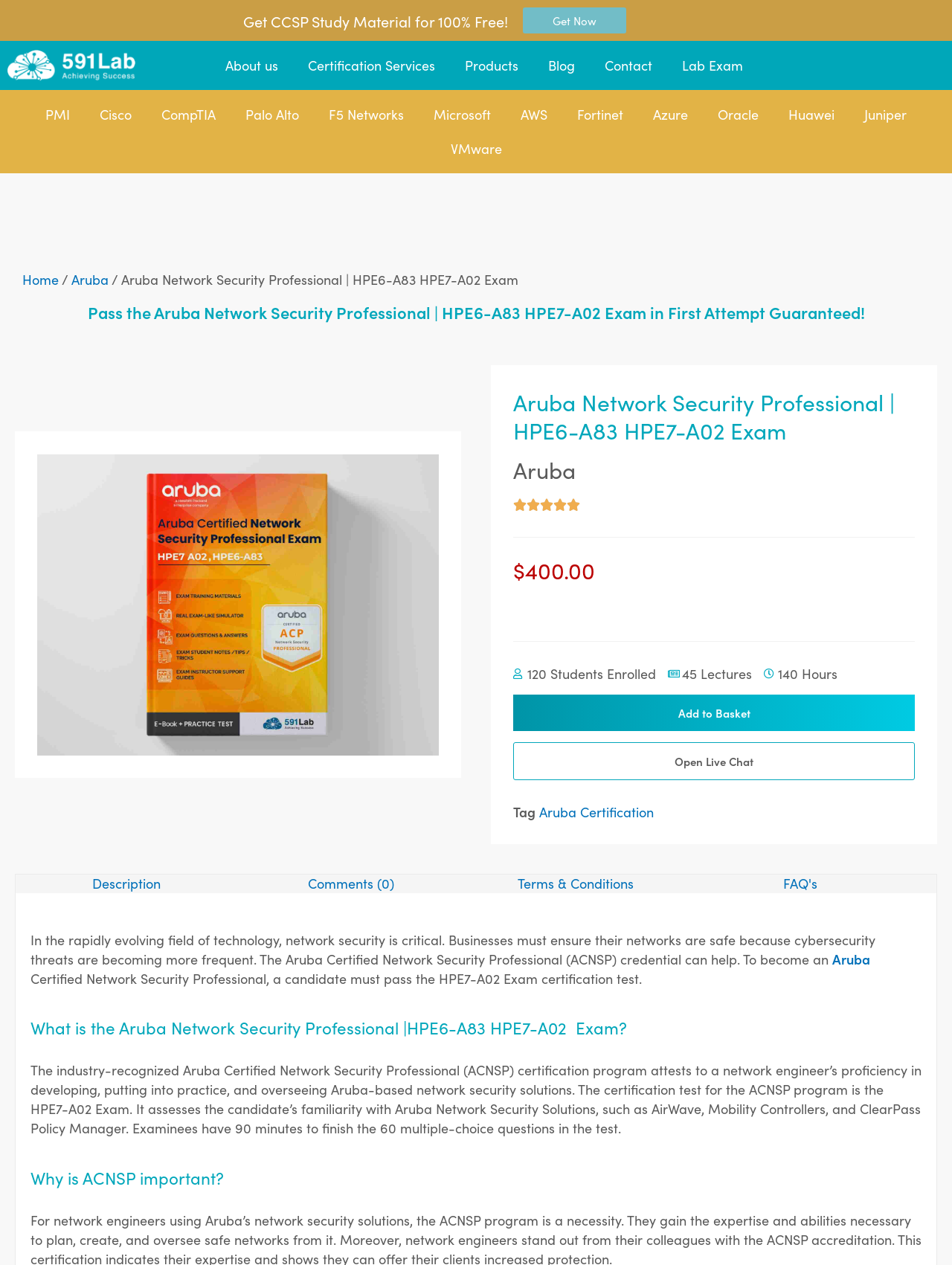Locate the bounding box coordinates of the segment that needs to be clicked to meet this instruction: "View Aruba Certification".

[0.566, 0.634, 0.687, 0.649]